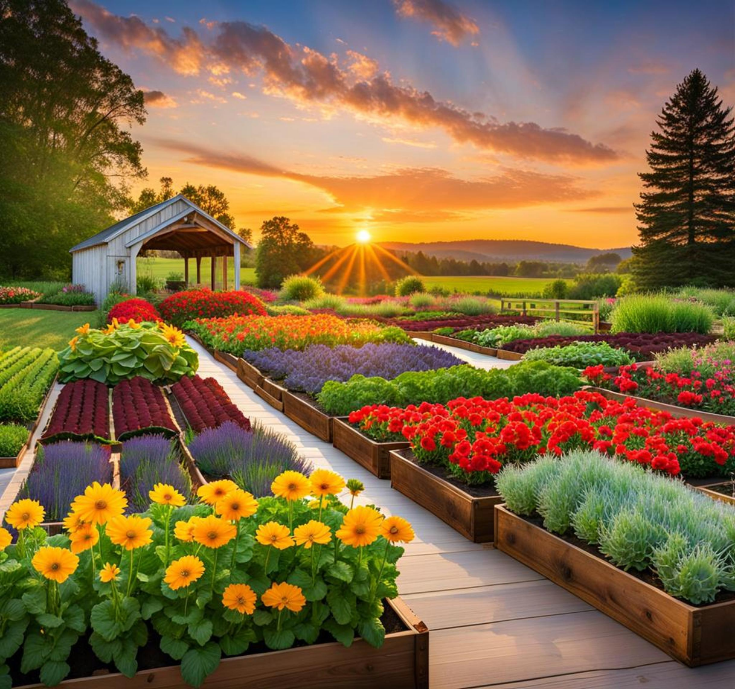Please reply to the following question with a single word or a short phrase:
What is the color of the glow cast by the sunset?

Golden